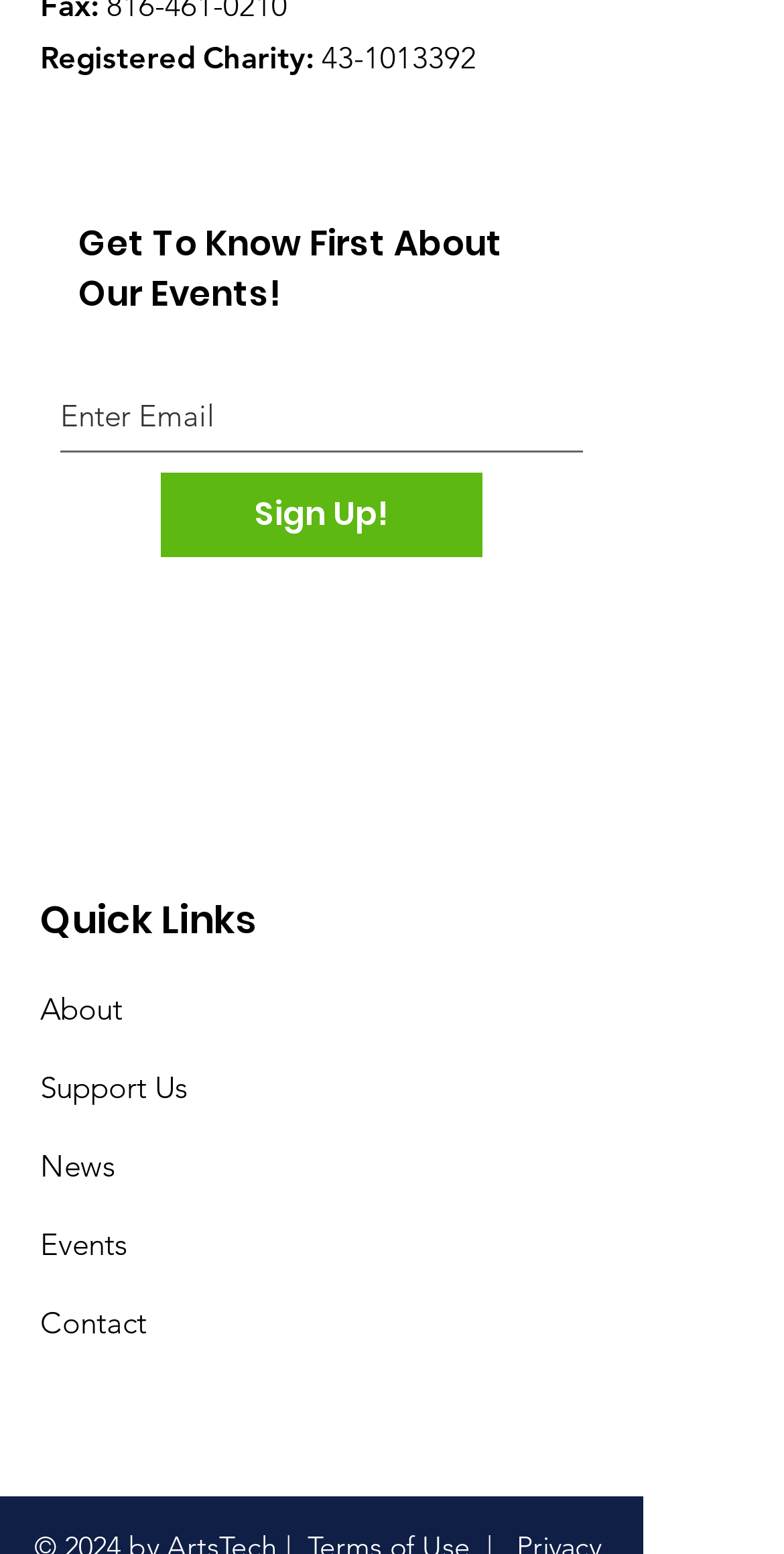How many logos are displayed on the webpage?
Give a detailed response to the question by analyzing the screenshot.

There are three logos displayed on the webpage, which are GuideStar-Logo.jpg, Prime-Health-Foundation.png, and combat logo sign (Logo).png, all located in the middle section of the webpage.